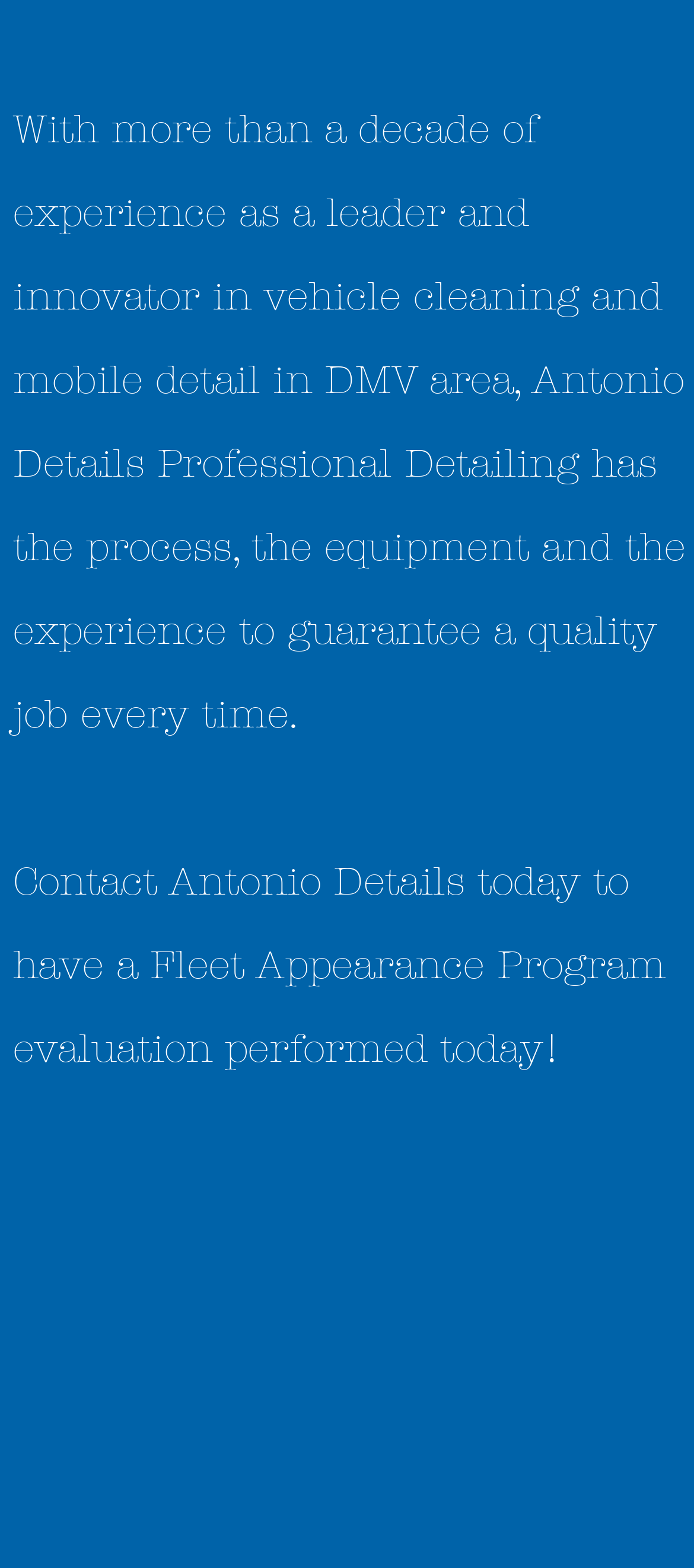What is the last section listed on the webpage?
Look at the image and respond with a single word or a short phrase.

Contact Us